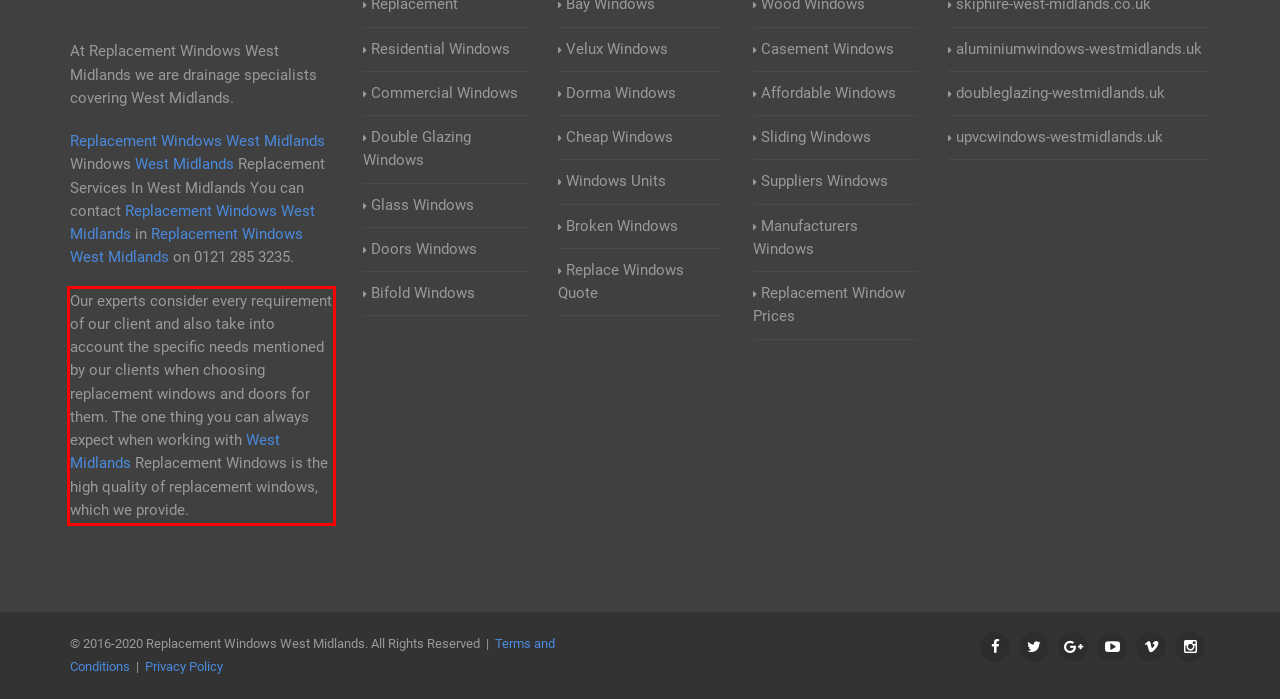From the provided screenshot, extract the text content that is enclosed within the red bounding box.

Our experts consider every requirement of our client and also take into account the specific needs mentioned by our clients when choosing replacement windows and doors for them. The one thing you can always expect when working with West Midlands Replacement Windows is the high quality of replacement windows, which we provide.